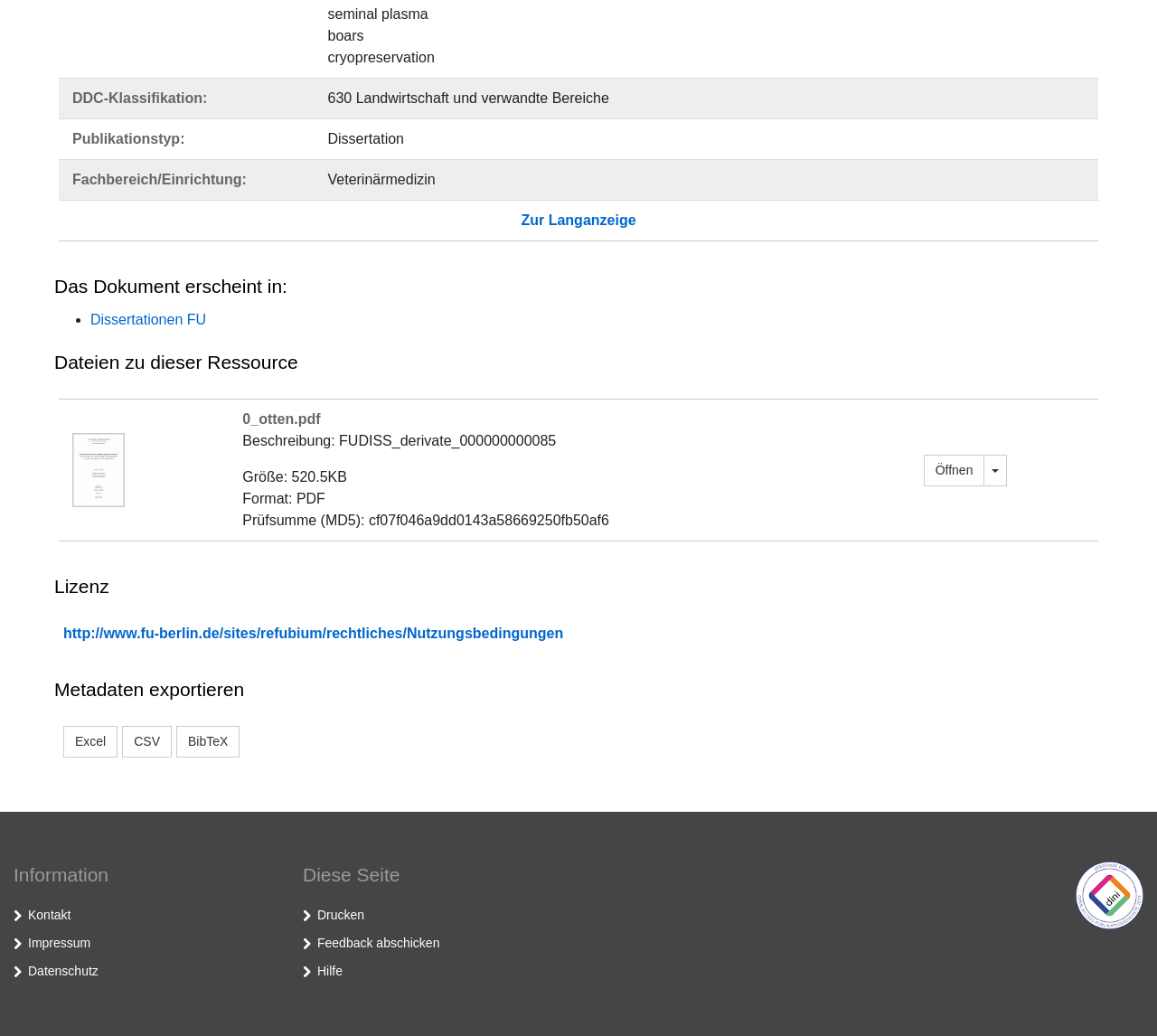Identify the coordinates of the bounding box for the element that must be clicked to accomplish the instruction: "View the license terms".

[0.055, 0.604, 0.487, 0.619]